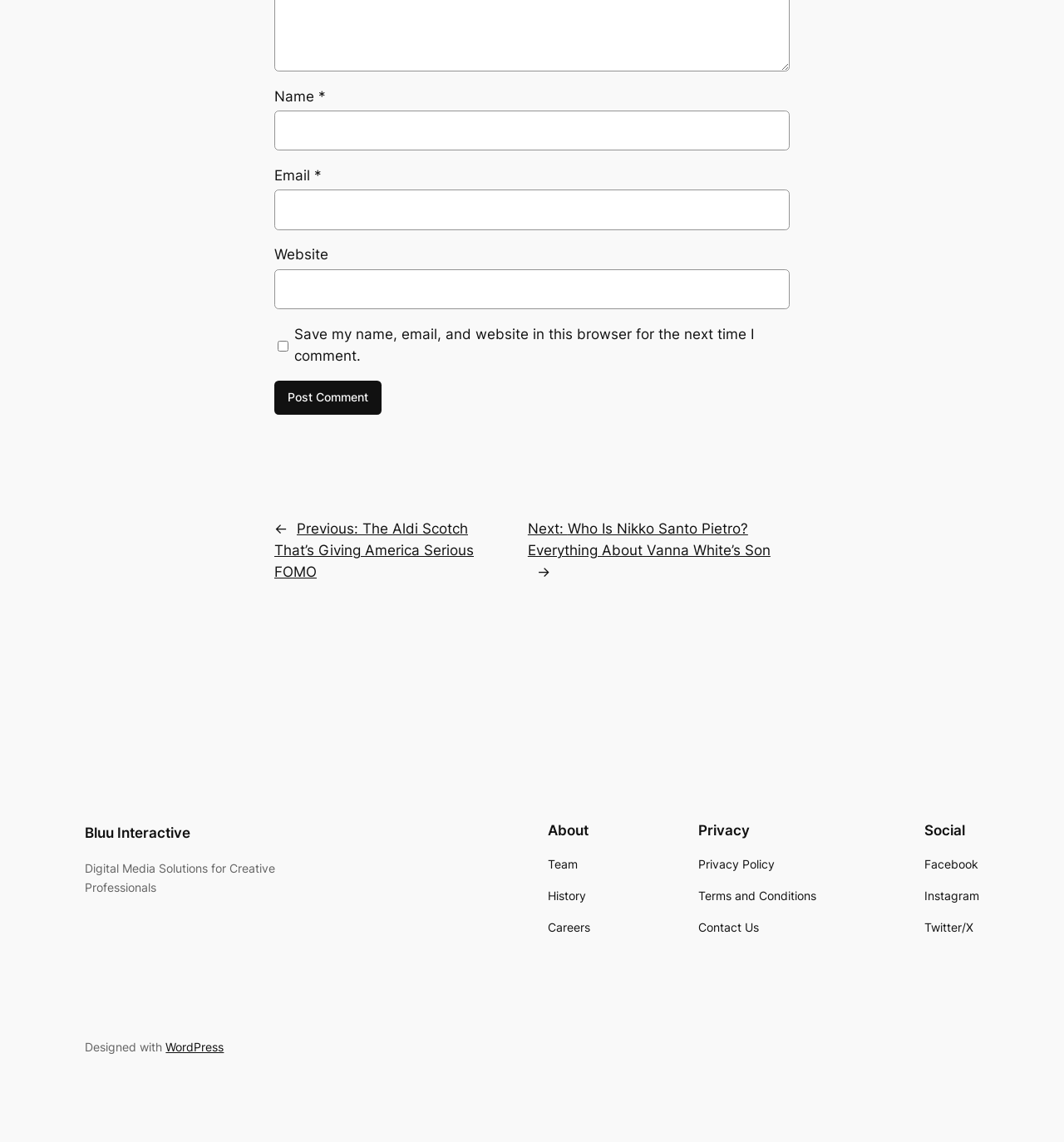How many social media links are there?
Examine the image and give a concise answer in one word or a short phrase.

3